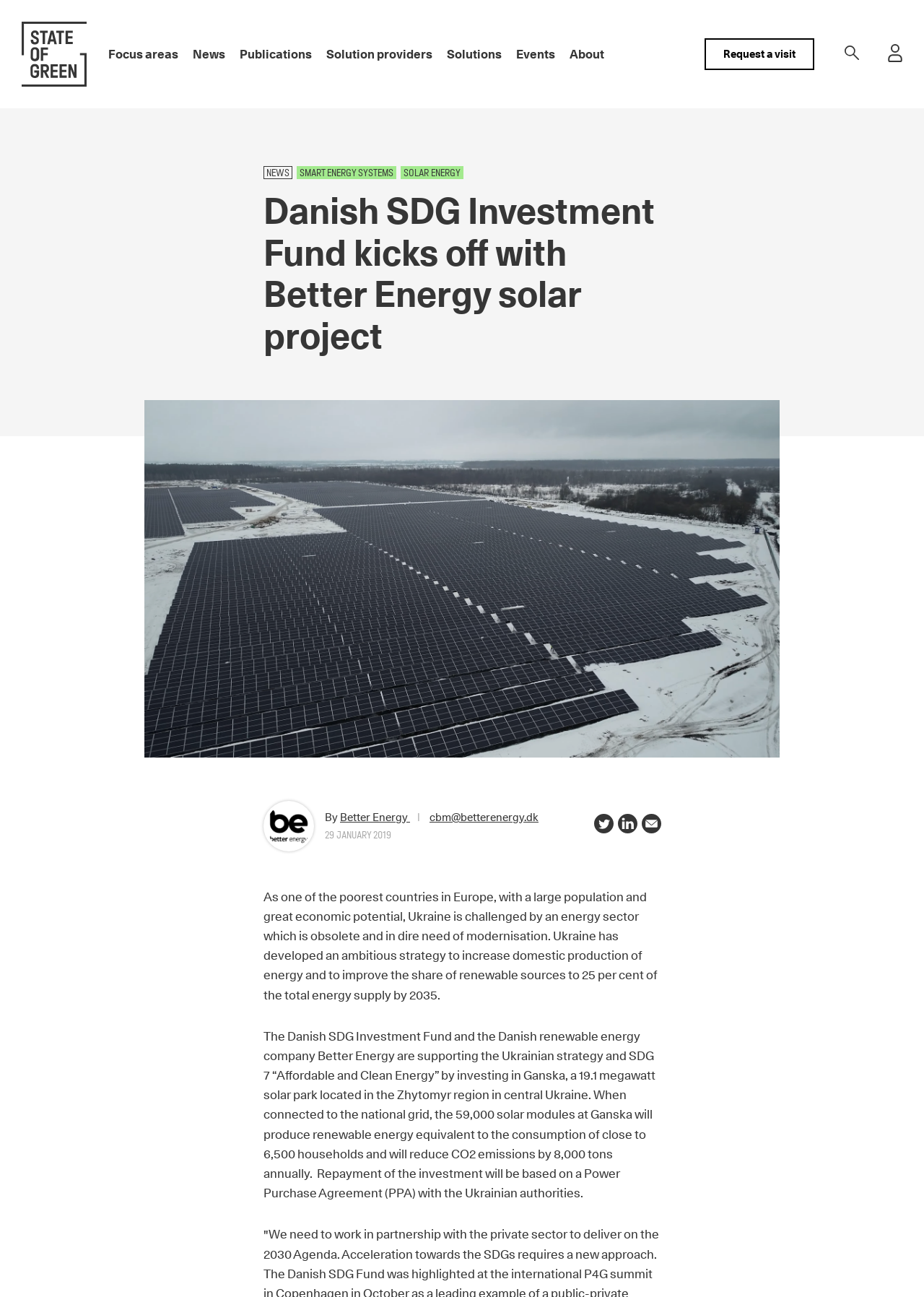Provide a one-word or brief phrase answer to the question:
What is the name of the company investing in the solar park?

Better Energy